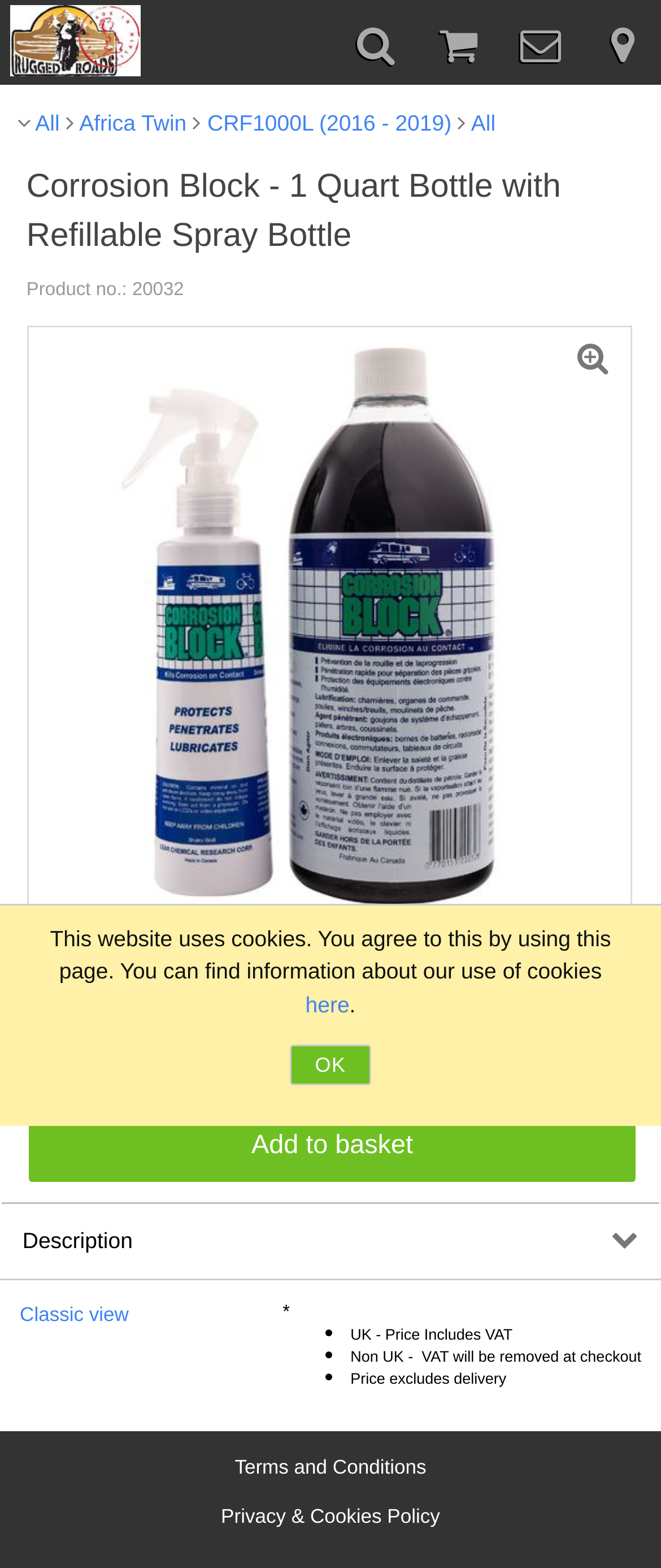Pinpoint the bounding box coordinates for the area that should be clicked to perform the following instruction: "Click on the product image".

[0.04, 0.208, 0.956, 0.594]